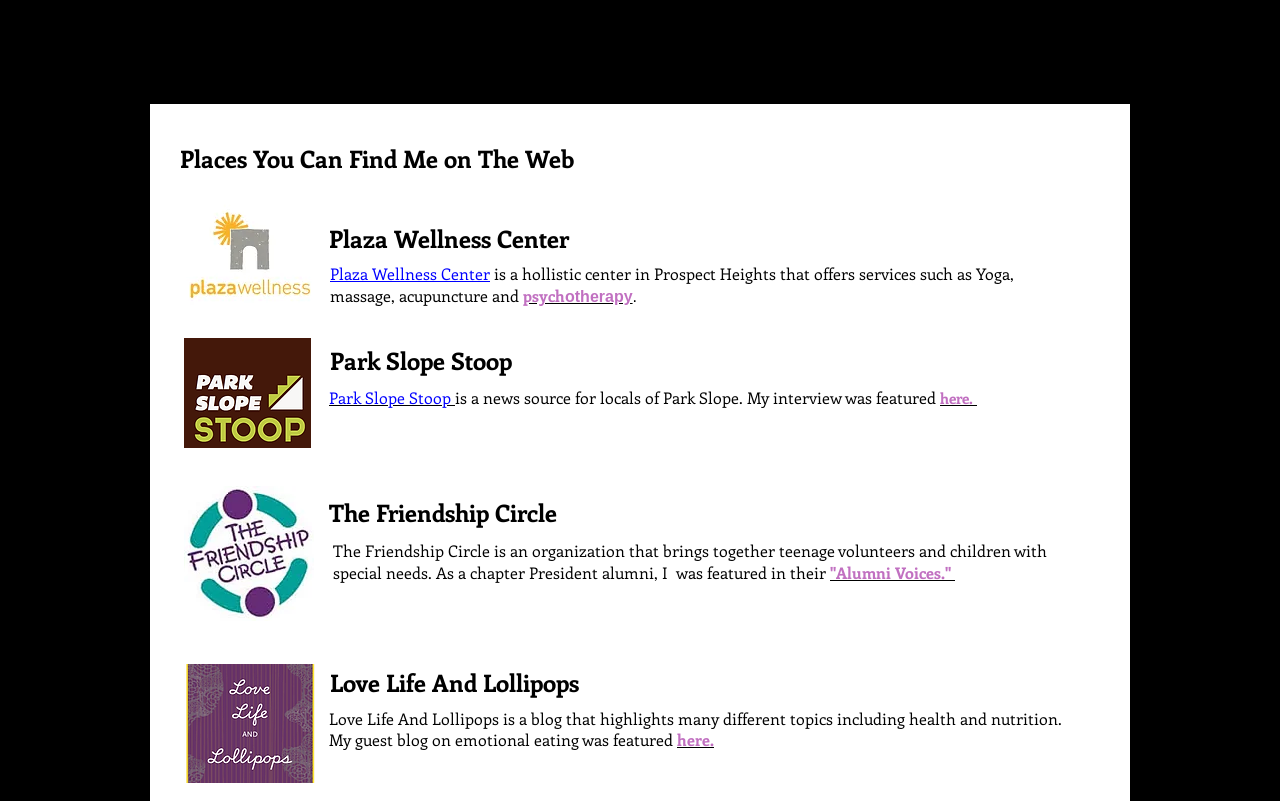Determine the bounding box coordinates for the clickable element to execute this instruction: "read the guest blog on emotional eating". Provide the coordinates as four float numbers between 0 and 1, i.e., [left, top, right, bottom].

[0.529, 0.91, 0.558, 0.936]